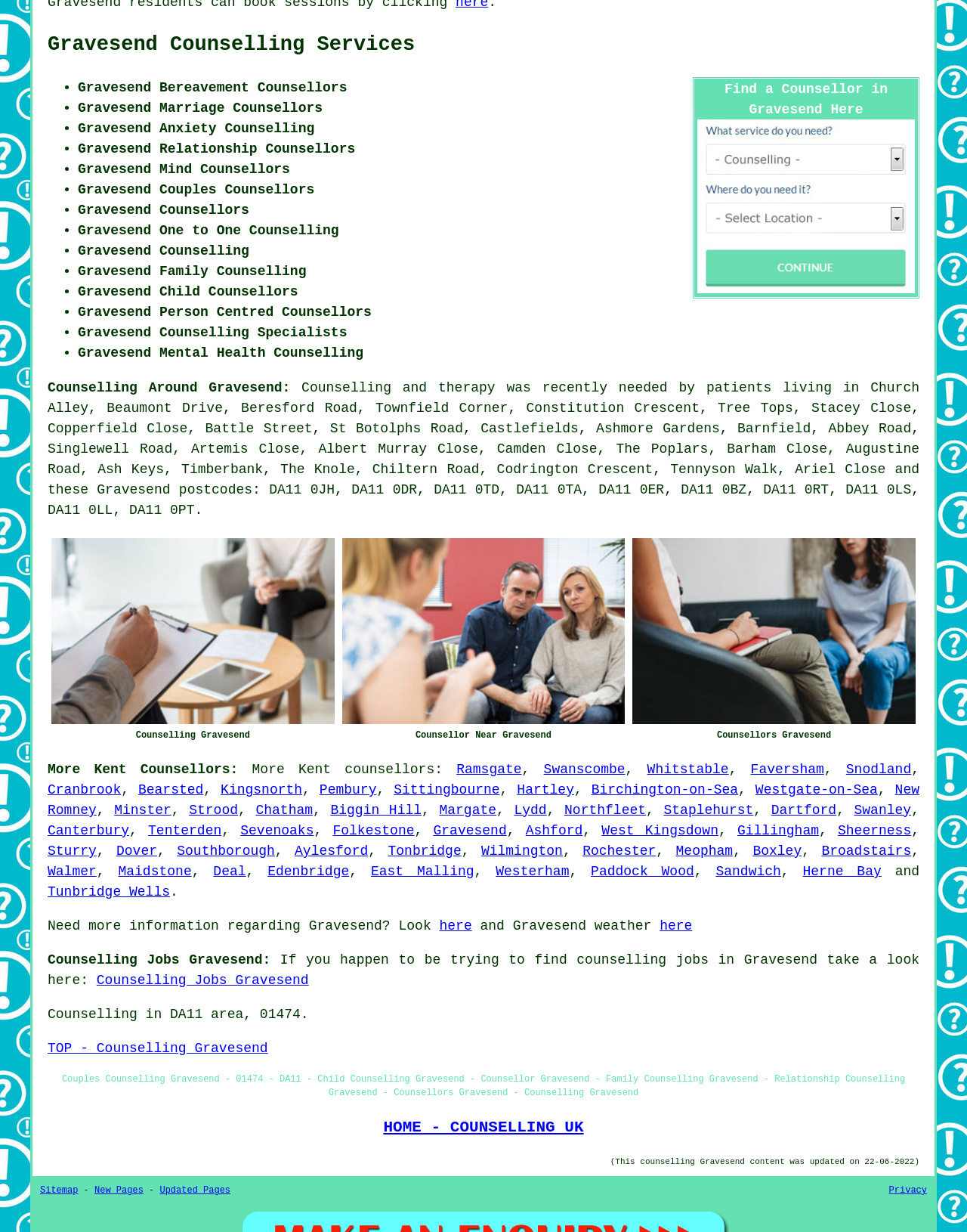Please answer the following question using a single word or phrase: 
What types of counselling services are offered?

Various types